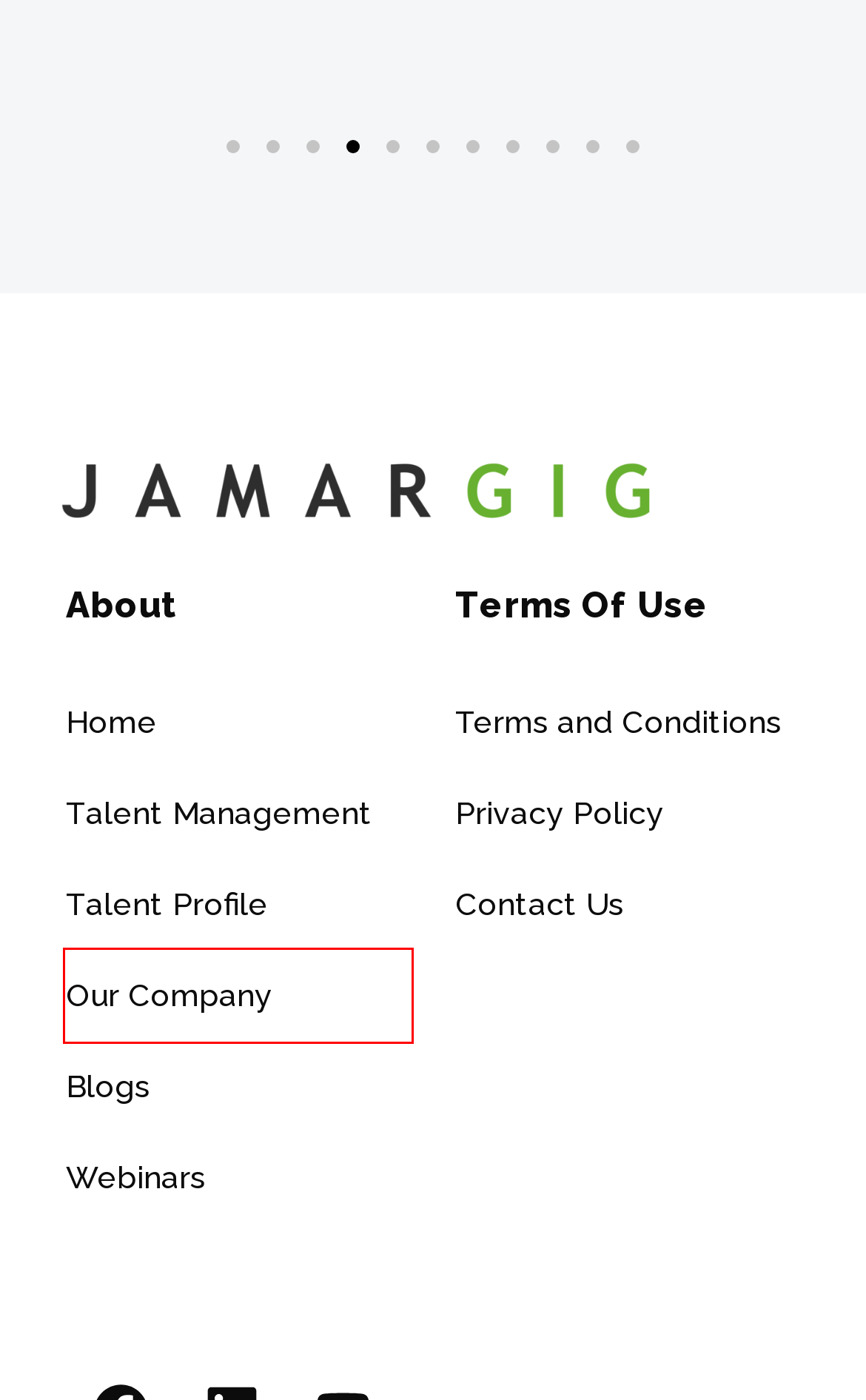Examine the screenshot of a webpage featuring a red bounding box and identify the best matching webpage description for the new page that results from clicking the element within the box. Here are the options:
A. About Us - JamarGig
B. Terms and Conditions - JamarGig
C. Webinars - JamarGig casting webinars
D. Privacy Policy - JamarGig
E. Talent - JamarGig
F. Contact Us - JamarGig
G. Jamargig - JamarGig
H. Blogs - JamarGig

A